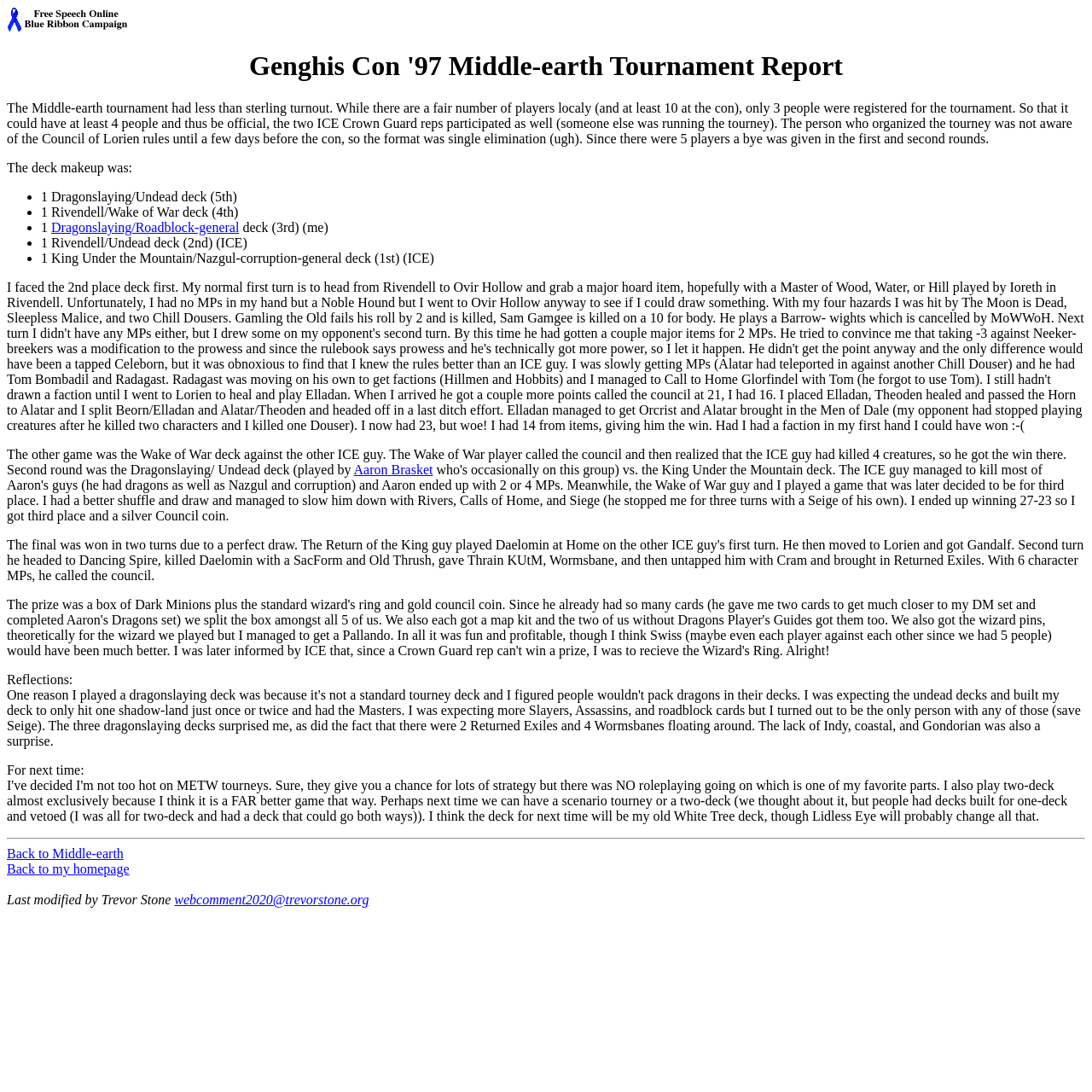Who organized the tournament?
Refer to the image and answer the question using a single word or phrase.

Someone else